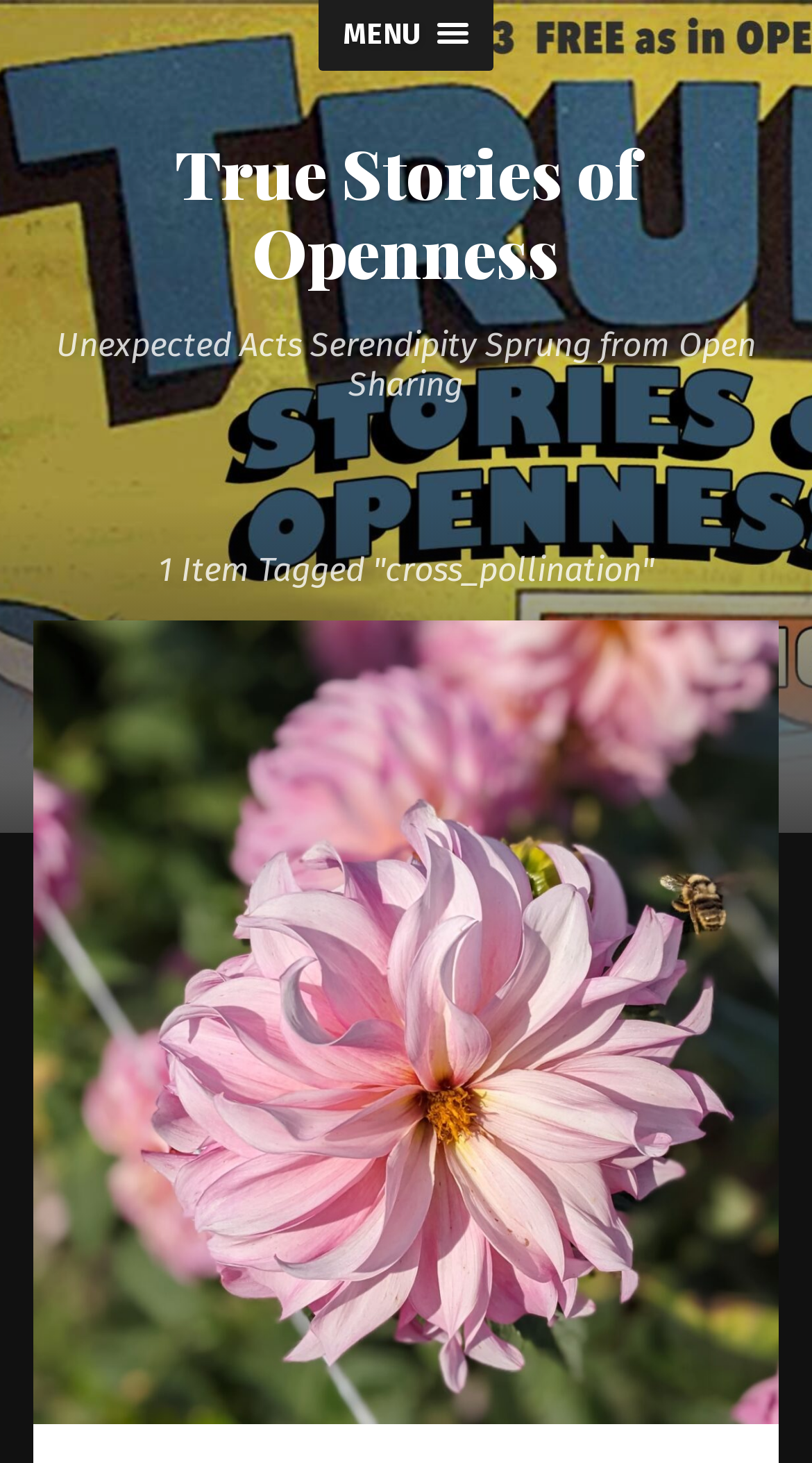Identify and extract the main heading from the webpage.

True Stories of Openness